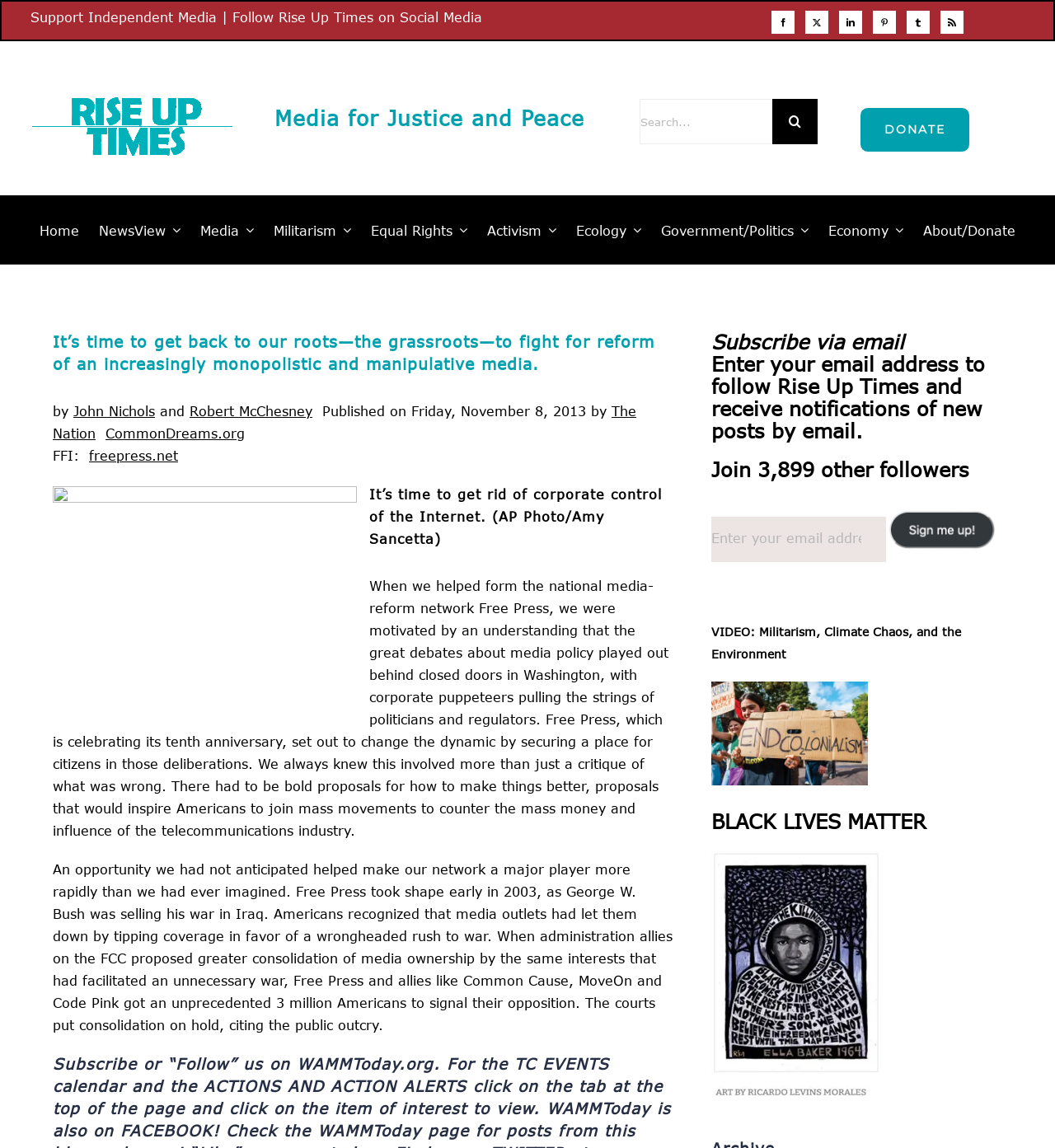Indicate the bounding box coordinates of the clickable region to achieve the following instruction: "Donate to support independent media."

[0.815, 0.093, 0.919, 0.133]